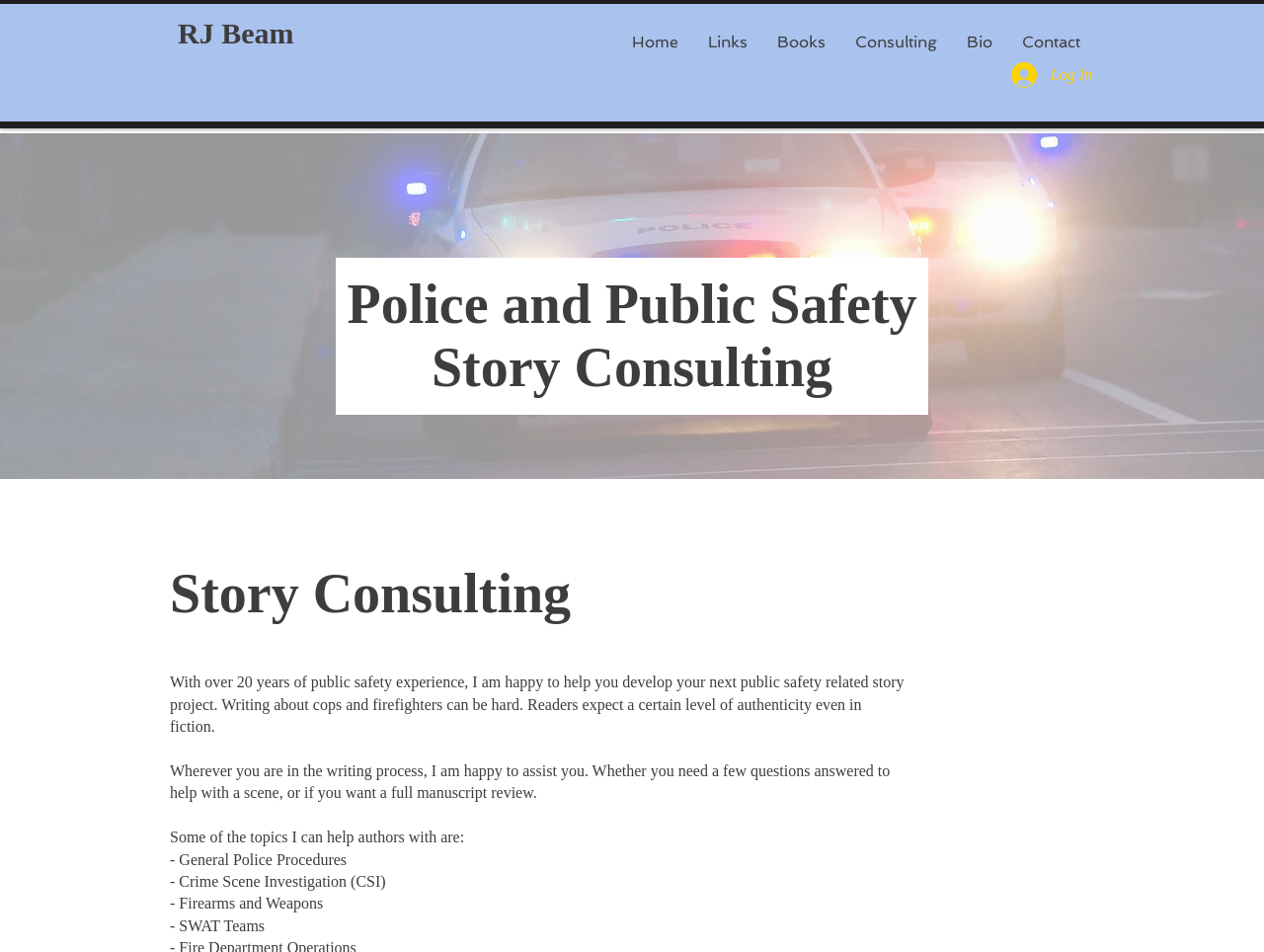What is the author's public safety experience?
Look at the screenshot and provide an in-depth answer.

According to the webpage, the author has over 20 years of public safety experience, which is mentioned in the paragraph 'With over 20 years of public safety experience, I am happy to help you develop your next public safety related story project.'.